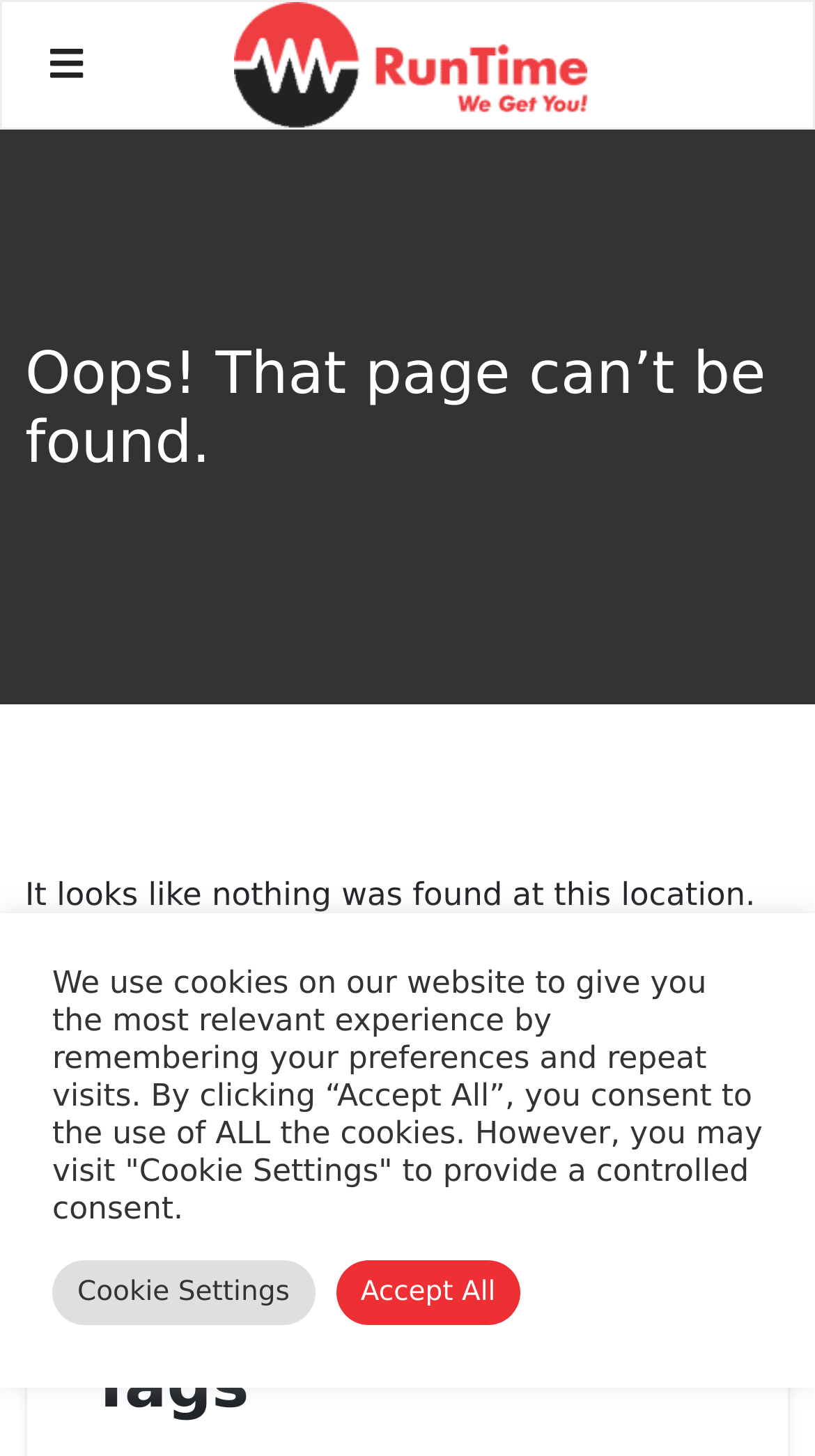Describe all the key features of the webpage in detail.

The webpage displays a "Page not found" error message. At the top left corner, there is a button with a hamburger icon. Next to it, on the top center, is a link to "RunTime Jobs" accompanied by an image with the same name. 

Below the top section, a prominent heading reads "Oops! That page can’t be found." This is followed by a paragraph of text explaining that nothing was found at the current location and suggesting to try one of the links below or a search. 

On the same level as the paragraph, there is a search bar. Below the search bar, another heading labeled "Tags" is positioned. 

At the bottom of the page, a notice about cookies is displayed, informing users that the website uses cookies to provide a relevant experience. This notice includes two buttons: "Cookie Settings" on the left and "Accept All" on the right.